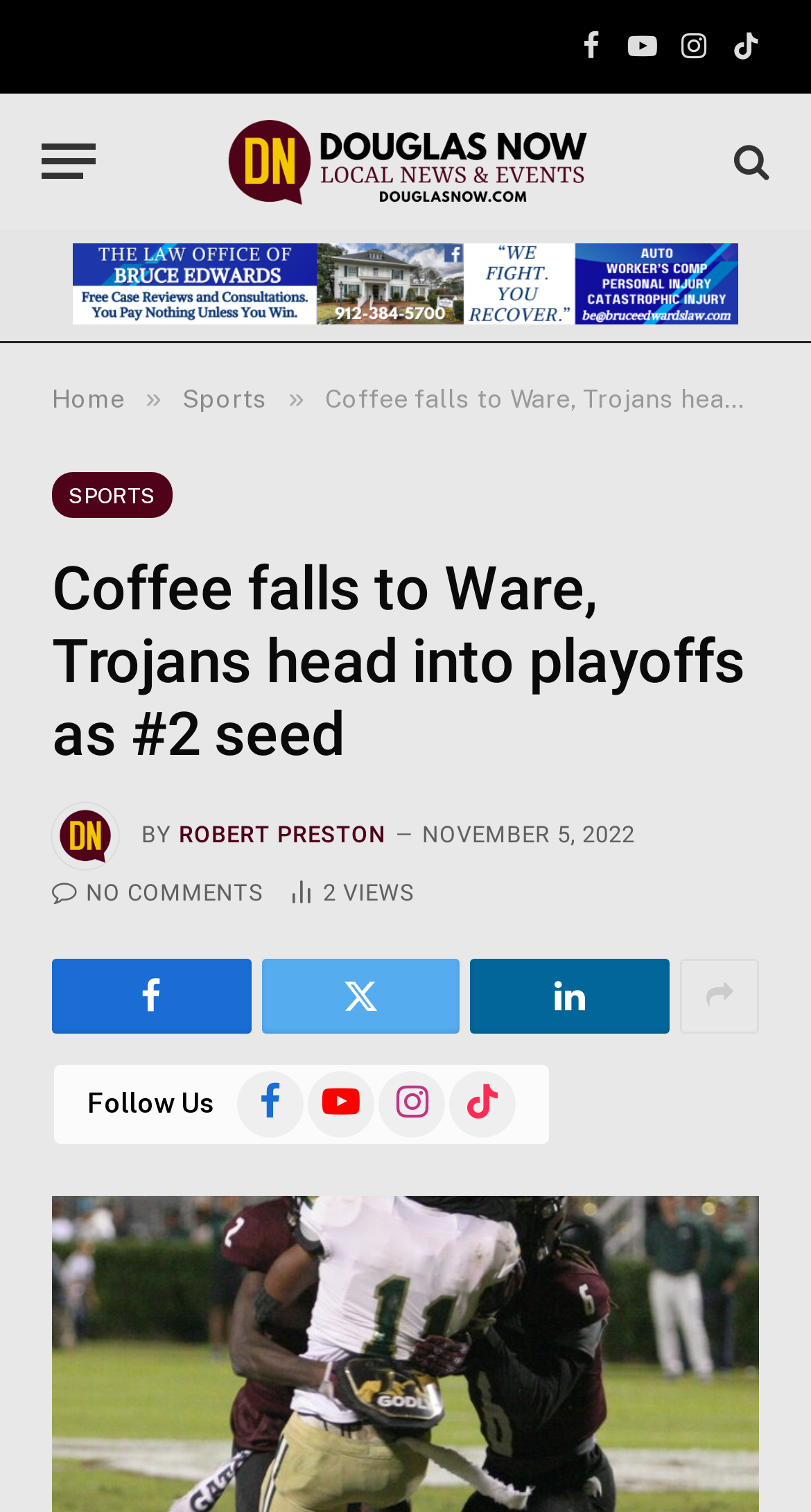Provide a short answer to the following question with just one word or phrase: How many social media links are there?

5